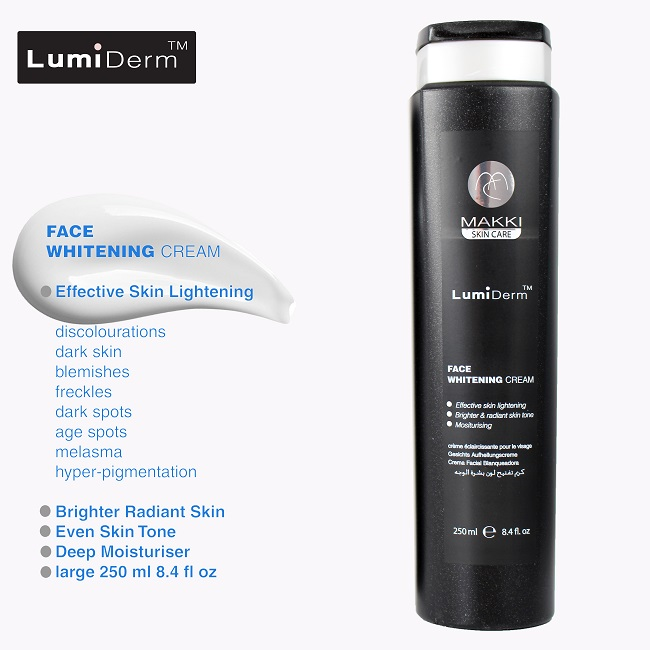Analyze the image and describe all the key elements you observe.

The image showcases the "LumiDerm Face Whitening Cream" by Makki Skin Care, presented in a sleek, dark bottle. Prominently displayed on the bottle is the product name and key details, including its efficacy in skin lightening. A visually appealing cream droplet is featured nearby, labeled "FACE WHITENING CREAM," emphasizing its intended purpose. 

Key benefits highlighted include: effective skin lightening for conditions like discolorations, dark spots, blemishes, freckles, age spots, melasma, and hyper-pigmentation. Additional claims include achieving a brighter, radiant skin tone, promoting an even skin tone, providing deep moisturization, and the product volume of 250 ml (8.4 fl oz). The overall design is modern and professional, appealing to individuals seeking effective skin care solutions.